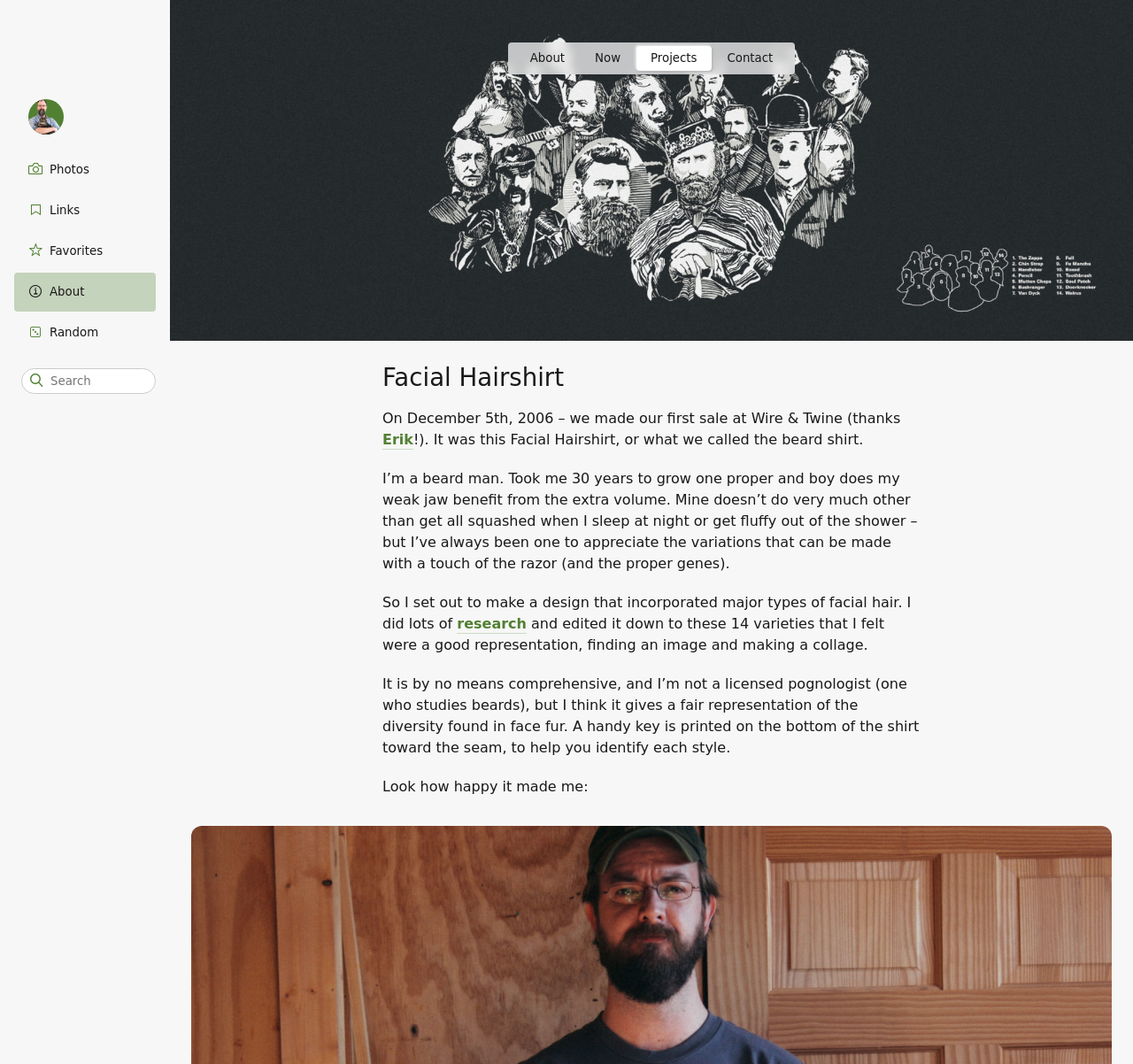Determine the bounding box coordinates of the section I need to click to execute the following instruction: "Click on the 'About' link". Provide the coordinates as four float numbers between 0 and 1, i.e., [left, top, right, bottom].

[0.012, 0.256, 0.138, 0.293]